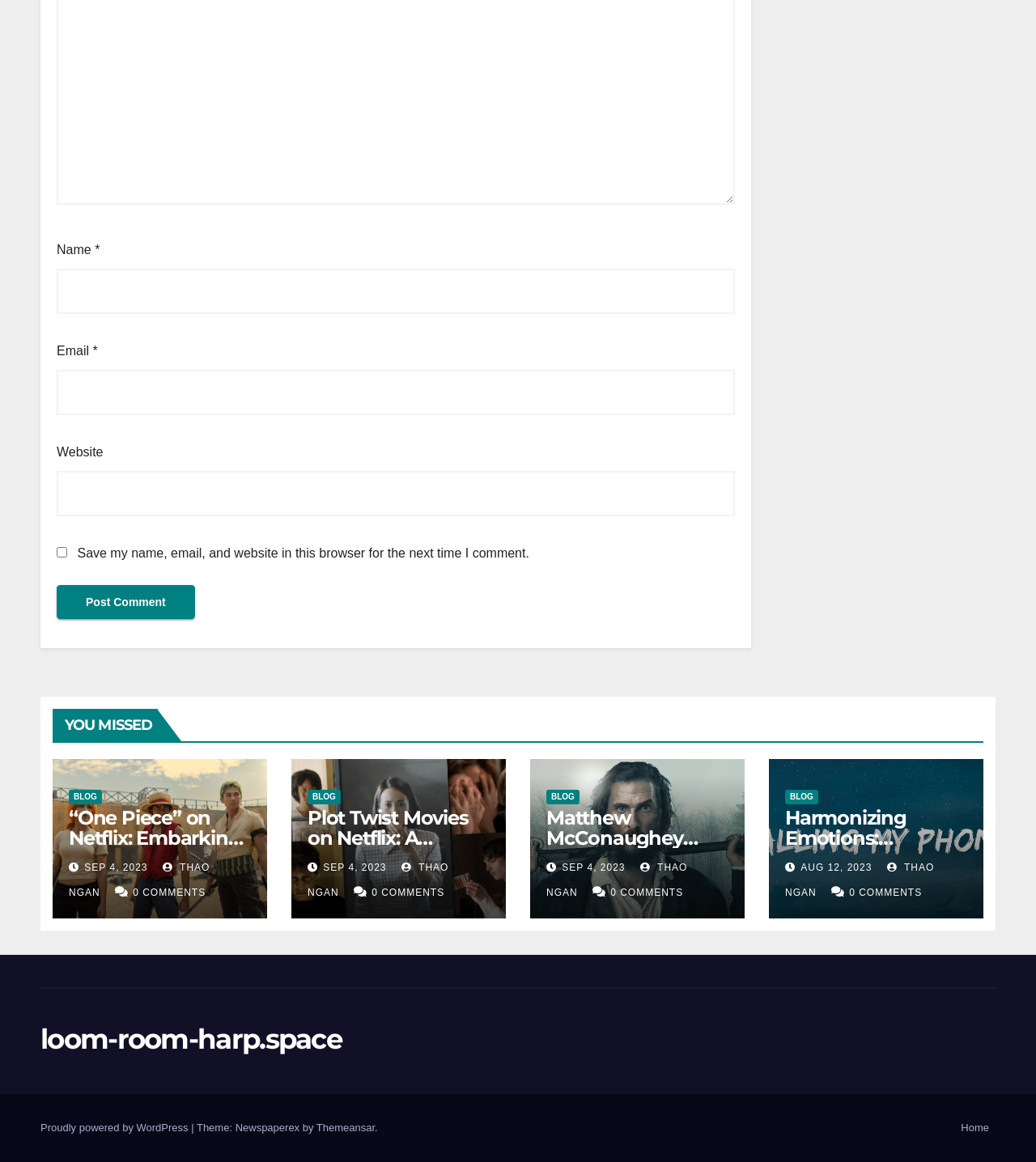Identify the bounding box for the given UI element using the description provided. Coordinates should be in the format (top-left x, top-left y, bottom-right x, bottom-right y) and must be between 0 and 1. Here is the description: 0 Comments

[0.359, 0.763, 0.429, 0.773]